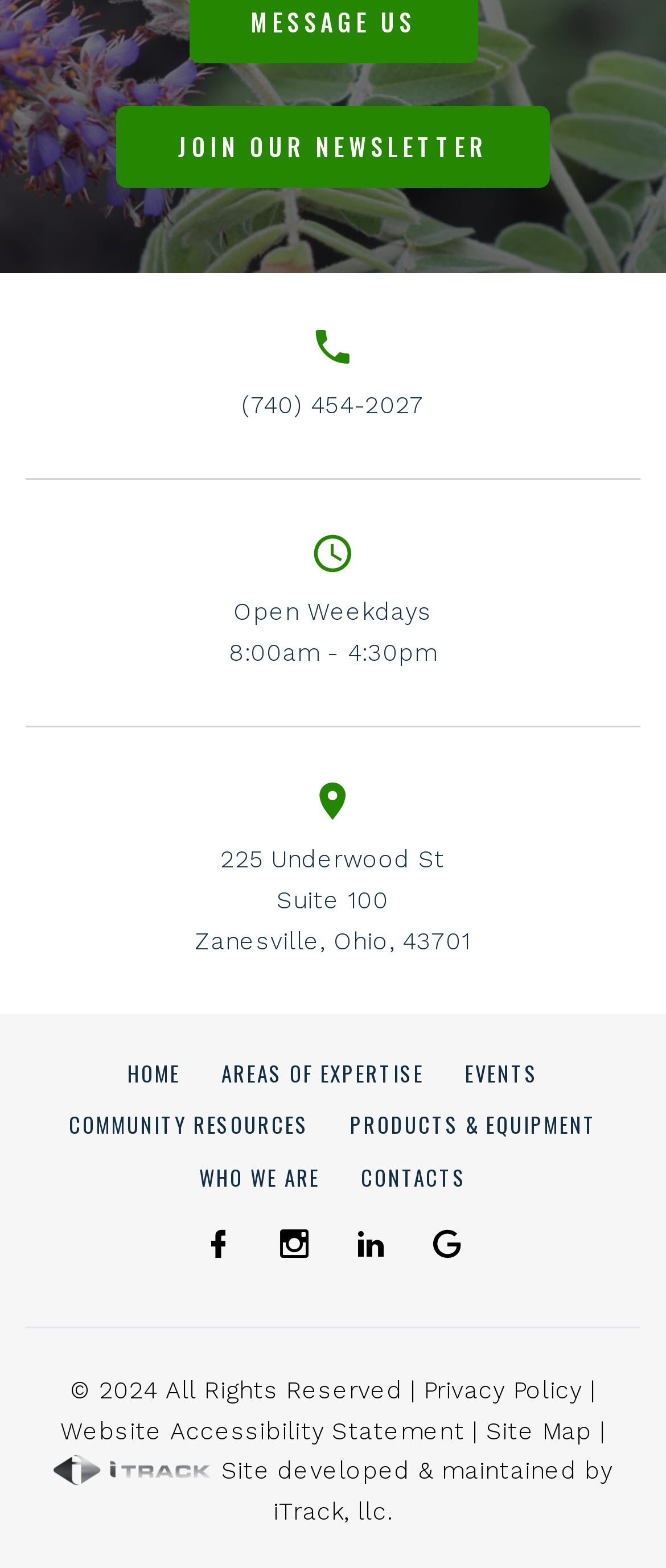Please look at the image and answer the question with a detailed explanation: What is the phone number of the organization?

The phone number can be found in the link element with the text '(740) 454-2027' located at coordinates [0.363, 0.25, 0.637, 0.267].